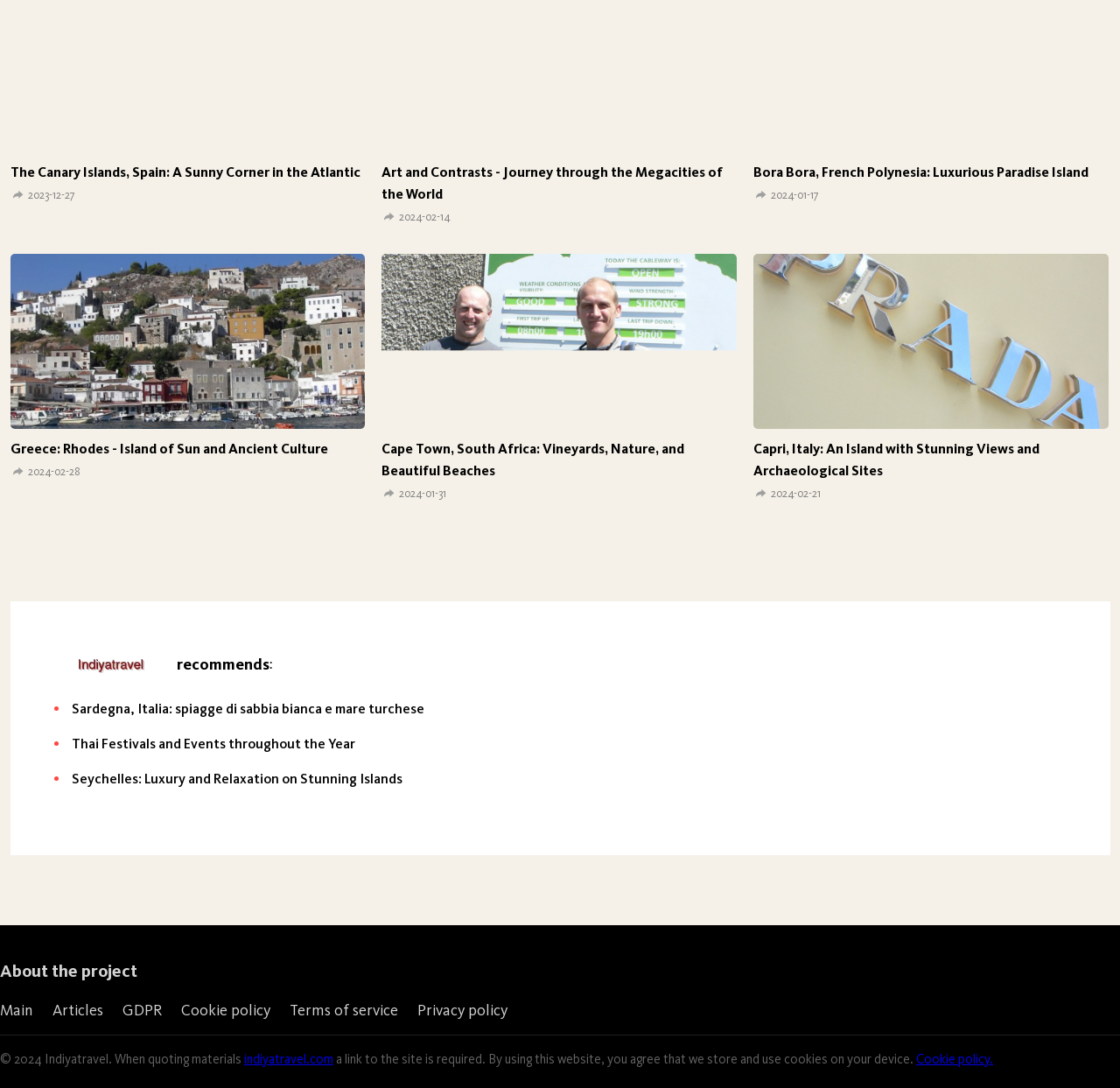Given the element description Cookie policy, specify the bounding box coordinates of the corresponding UI element in the format (top-left x, top-left y, bottom-right x, bottom-right y). All values must be between 0 and 1.

[0.162, 0.919, 0.241, 0.937]